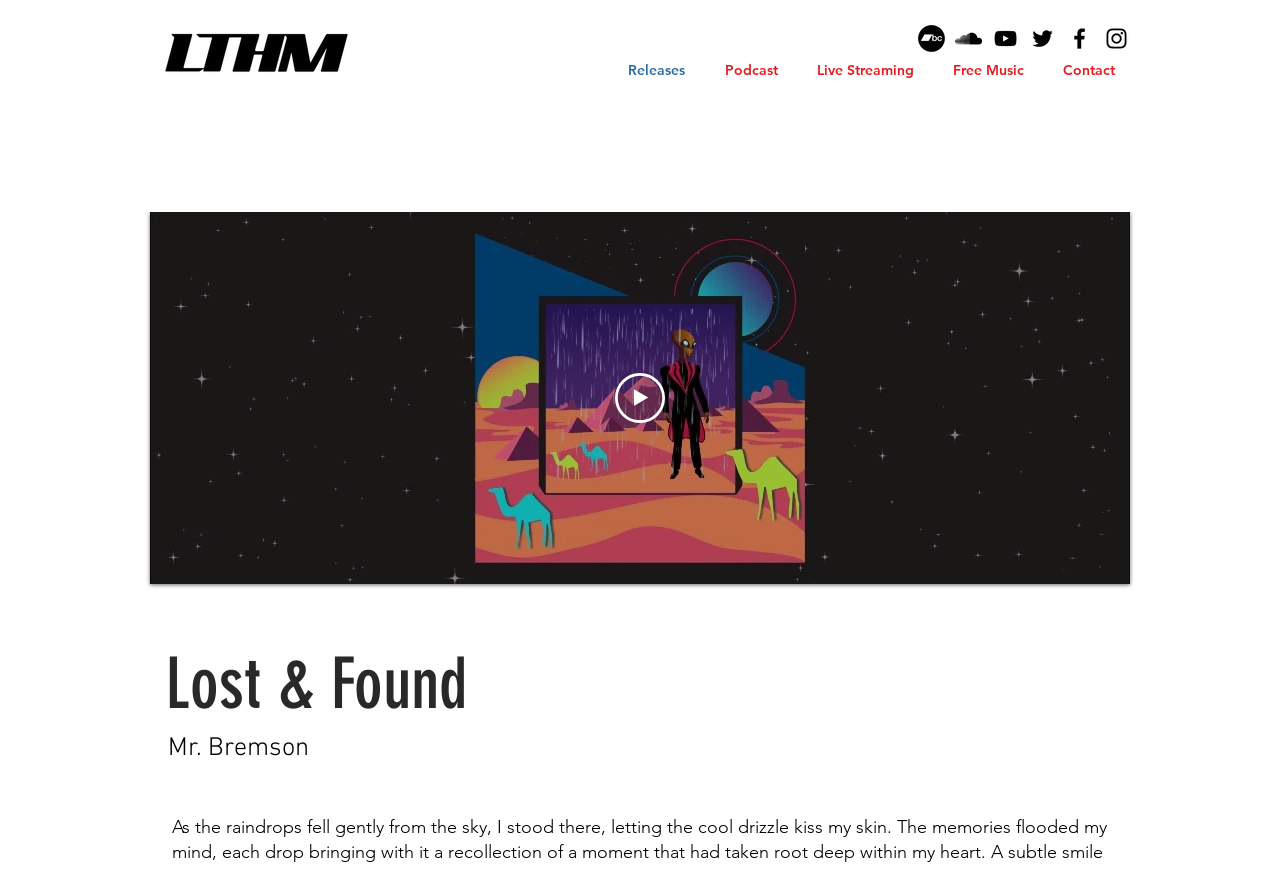Find the bounding box of the web element that fits this description: "Live Streaming".

[0.62, 0.07, 0.726, 0.091]